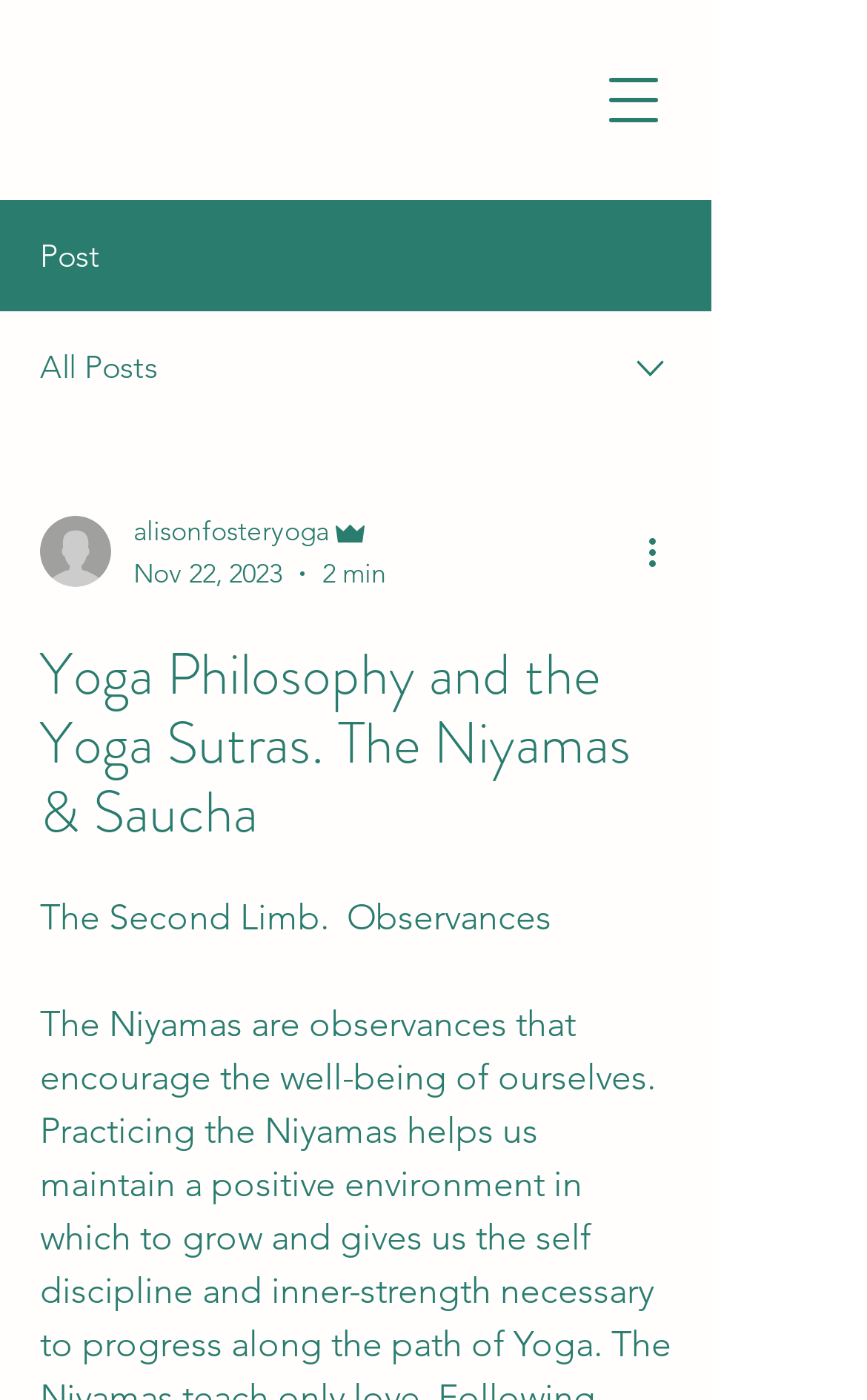What is the author of the current post?
Please answer the question with as much detail as possible using the screenshot.

I found the author's name by looking at the combobox element that contains the writer's picture and name. The name 'alisonfosteryoga' is listed as a generic element, which suggests it is the author's username or name.